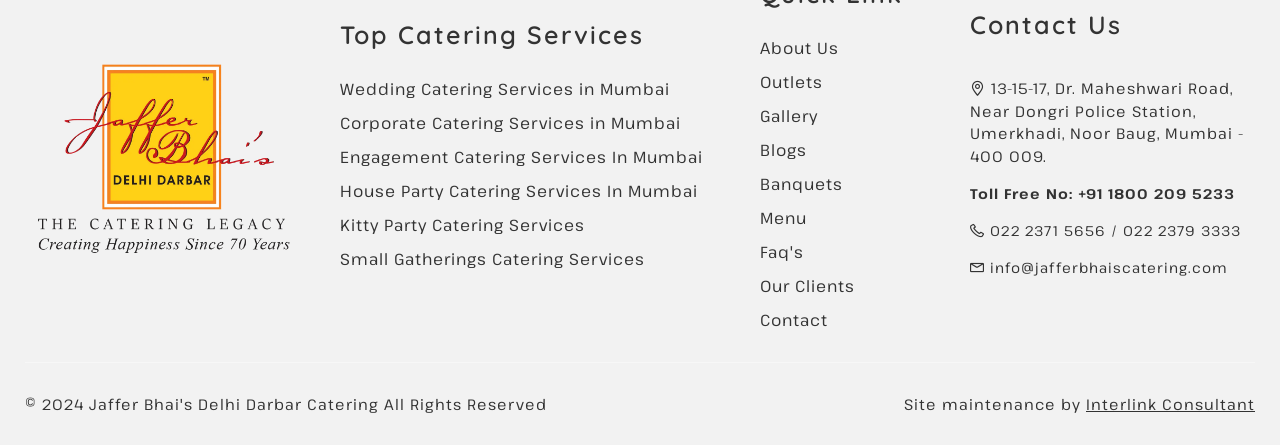Bounding box coordinates are specified in the format (top-left x, top-left y, bottom-right x, bottom-right y). All values are floating point numbers bounded between 0 and 1. Please provide the bounding box coordinate of the region this sentence describes: Interlink Consultant

[0.848, 0.884, 0.98, 0.929]